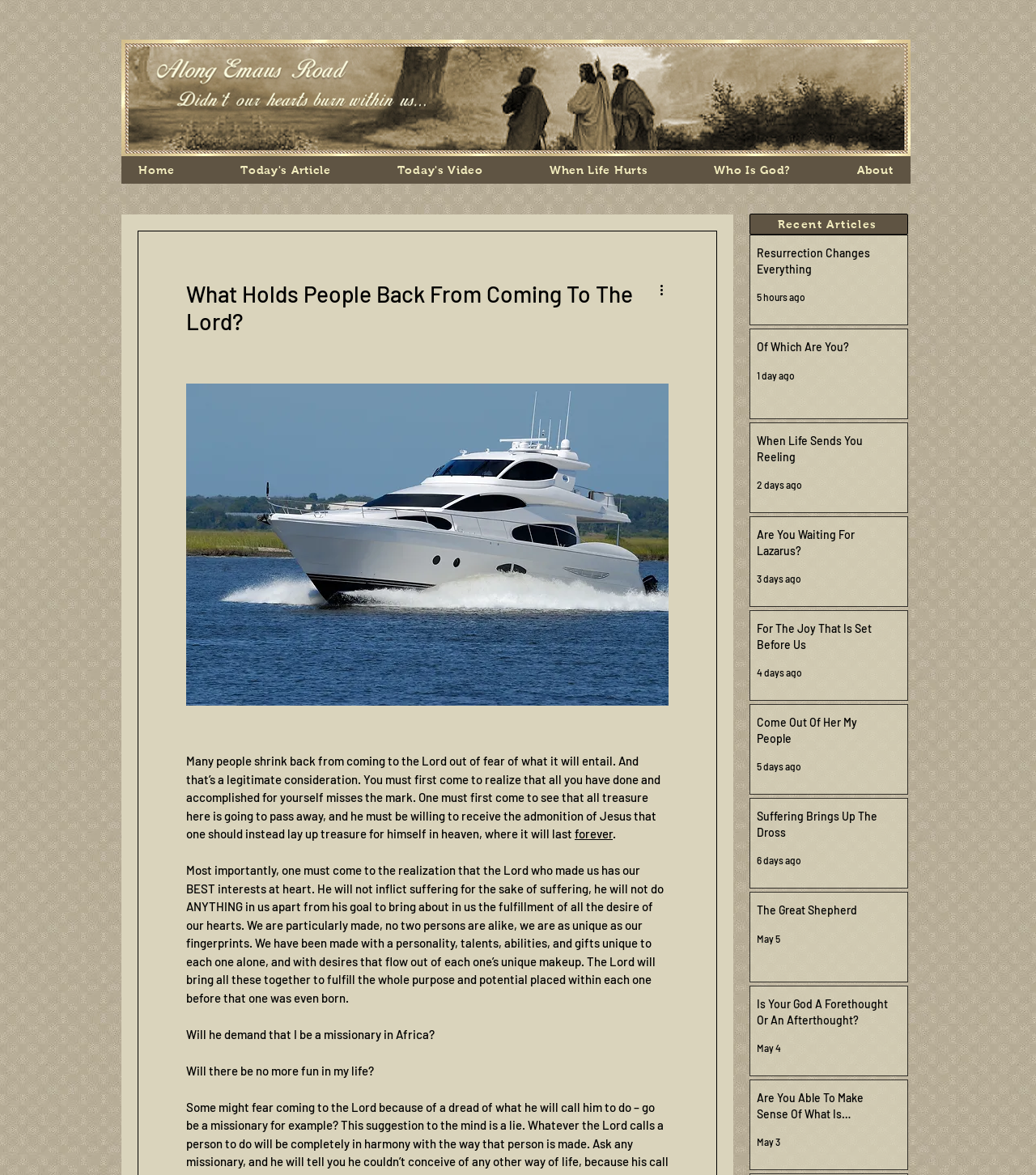Answer this question using a single word or a brief phrase:
What is the tone of the webpage content?

Encouraging and explanatory